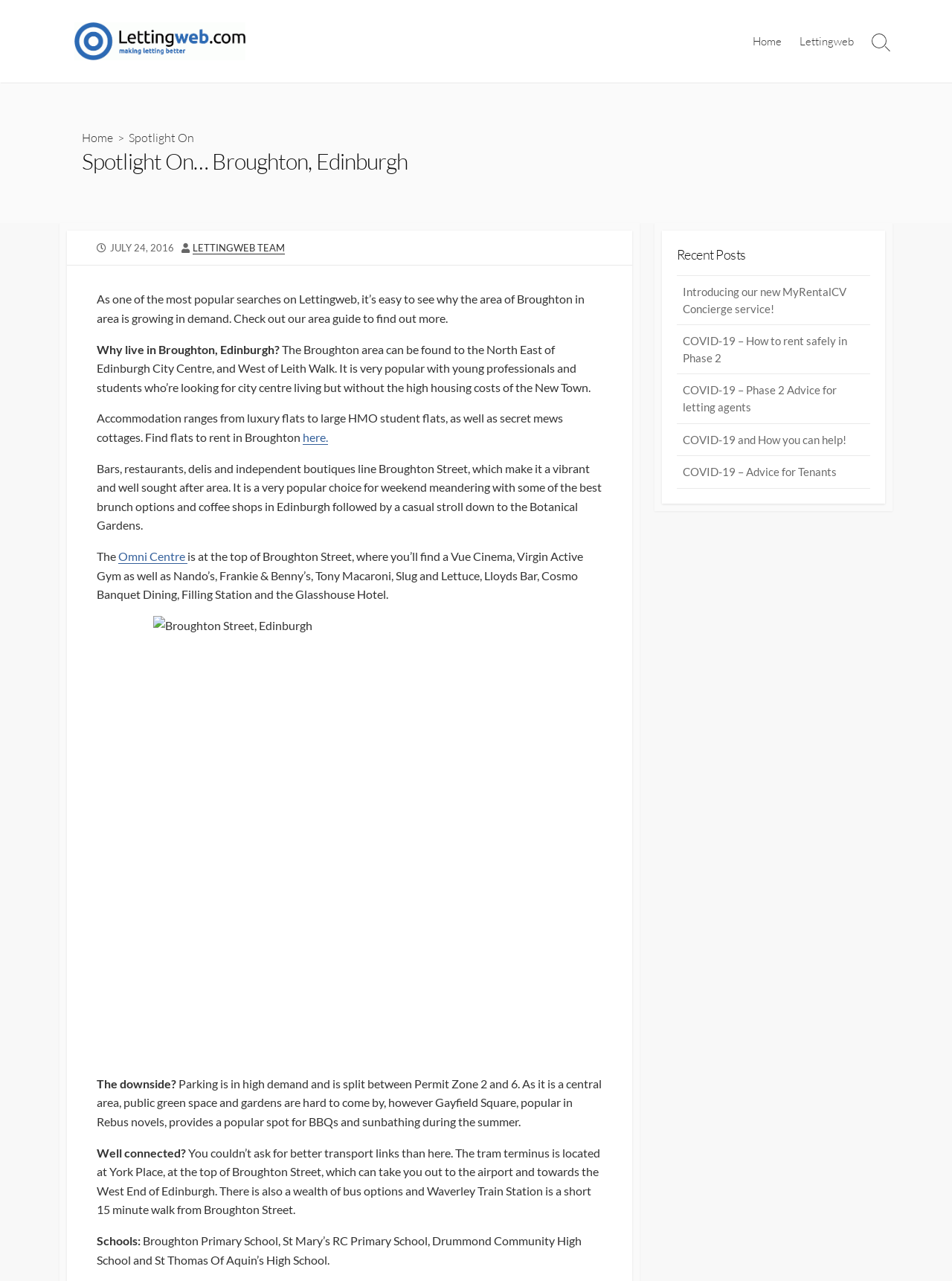Please find the bounding box coordinates for the clickable element needed to perform this instruction: "Check out the 'Recent Posts'".

[0.711, 0.192, 0.914, 0.207]